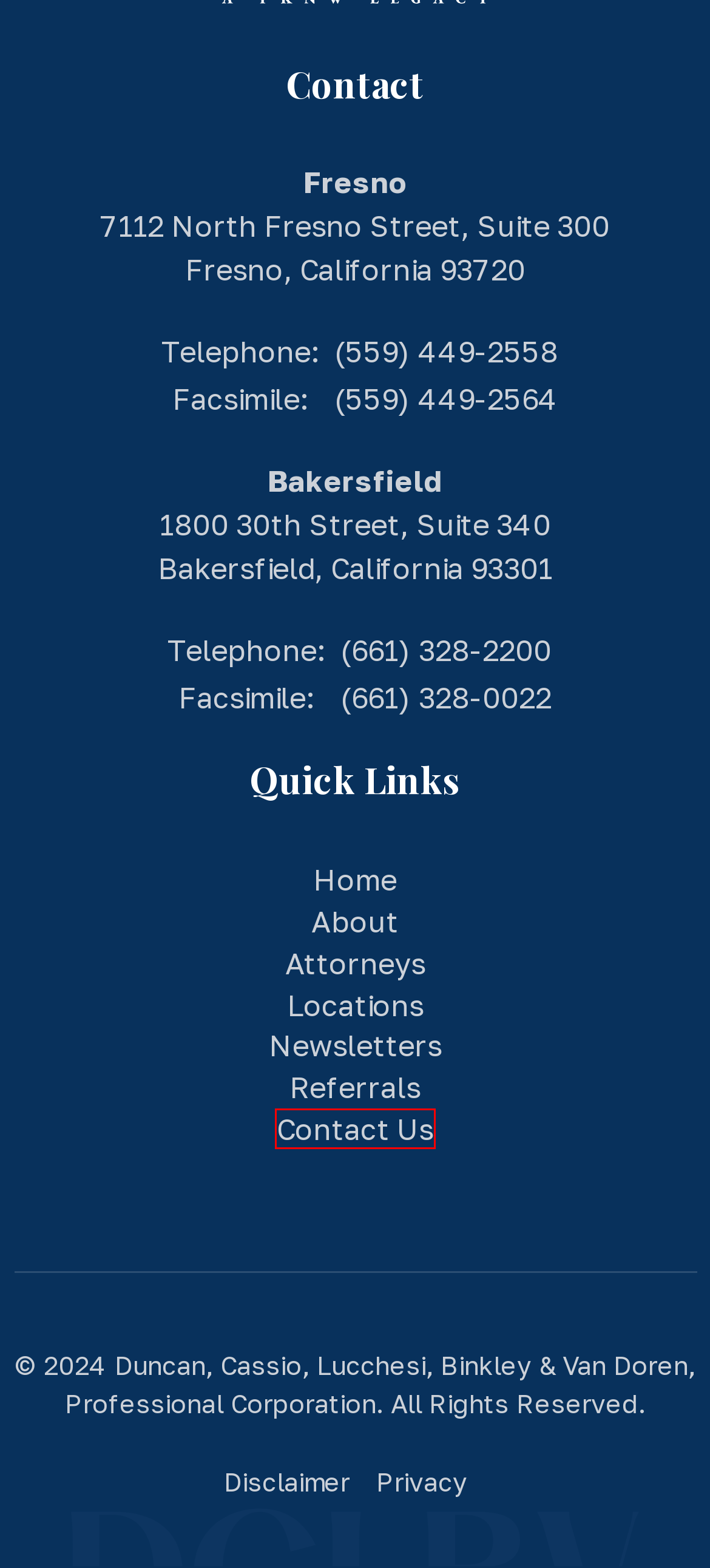Analyze the given webpage screenshot and identify the UI element within the red bounding box. Select the webpage description that best matches what you expect the new webpage to look like after clicking the element. Here are the candidates:
A. Disclaimer - DCLBV
B. Newsletters - DCLBV
C. Outlook
D. Locations - DCLBV
E. Contact Us - DCLBV
F. Our Attorneys - DCLBV
G. About - DCLBV
H. Referrals - DCLBV

E